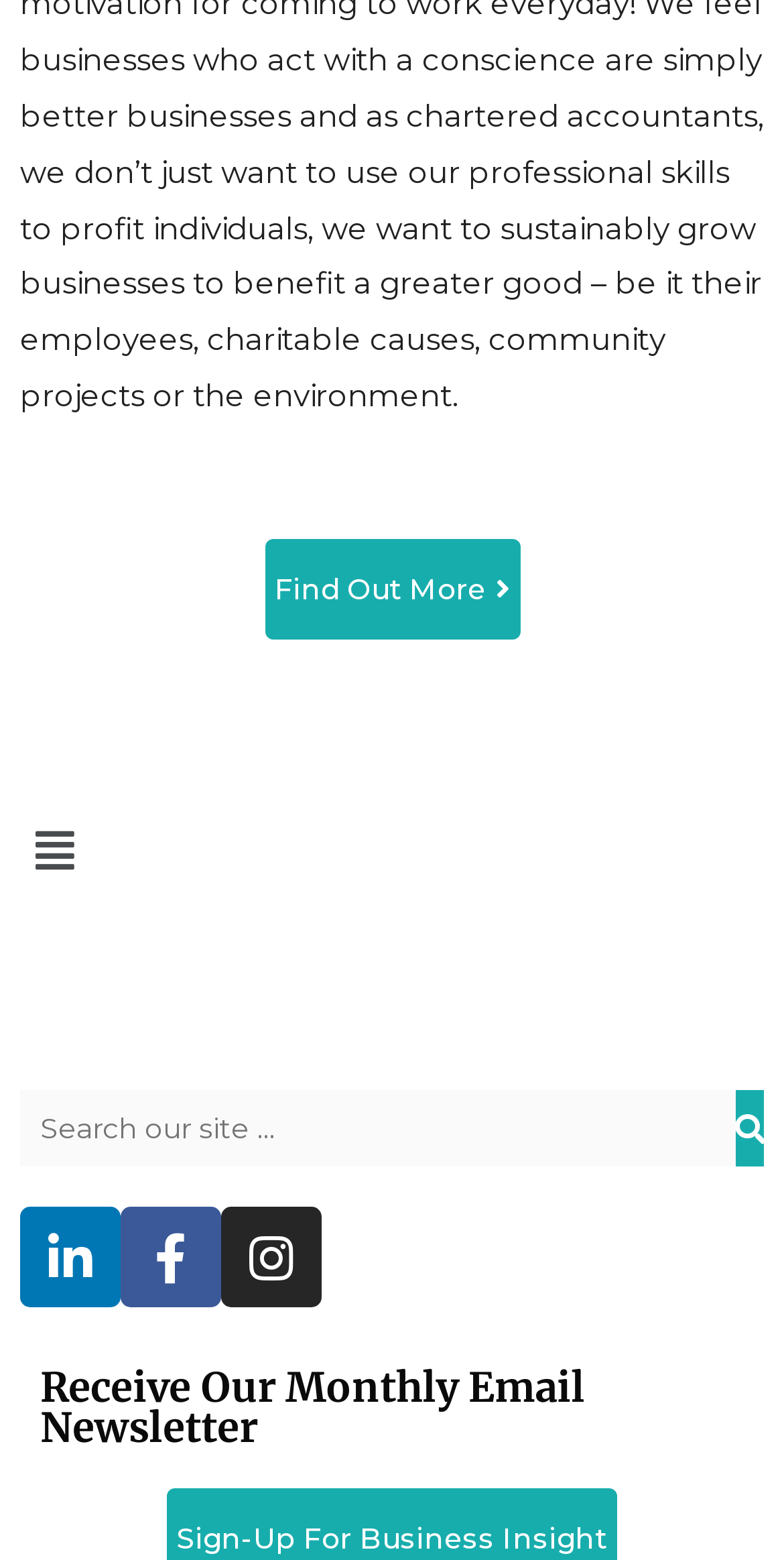What is the text on the button at the top?
By examining the image, provide a one-word or phrase answer.

Find Out More